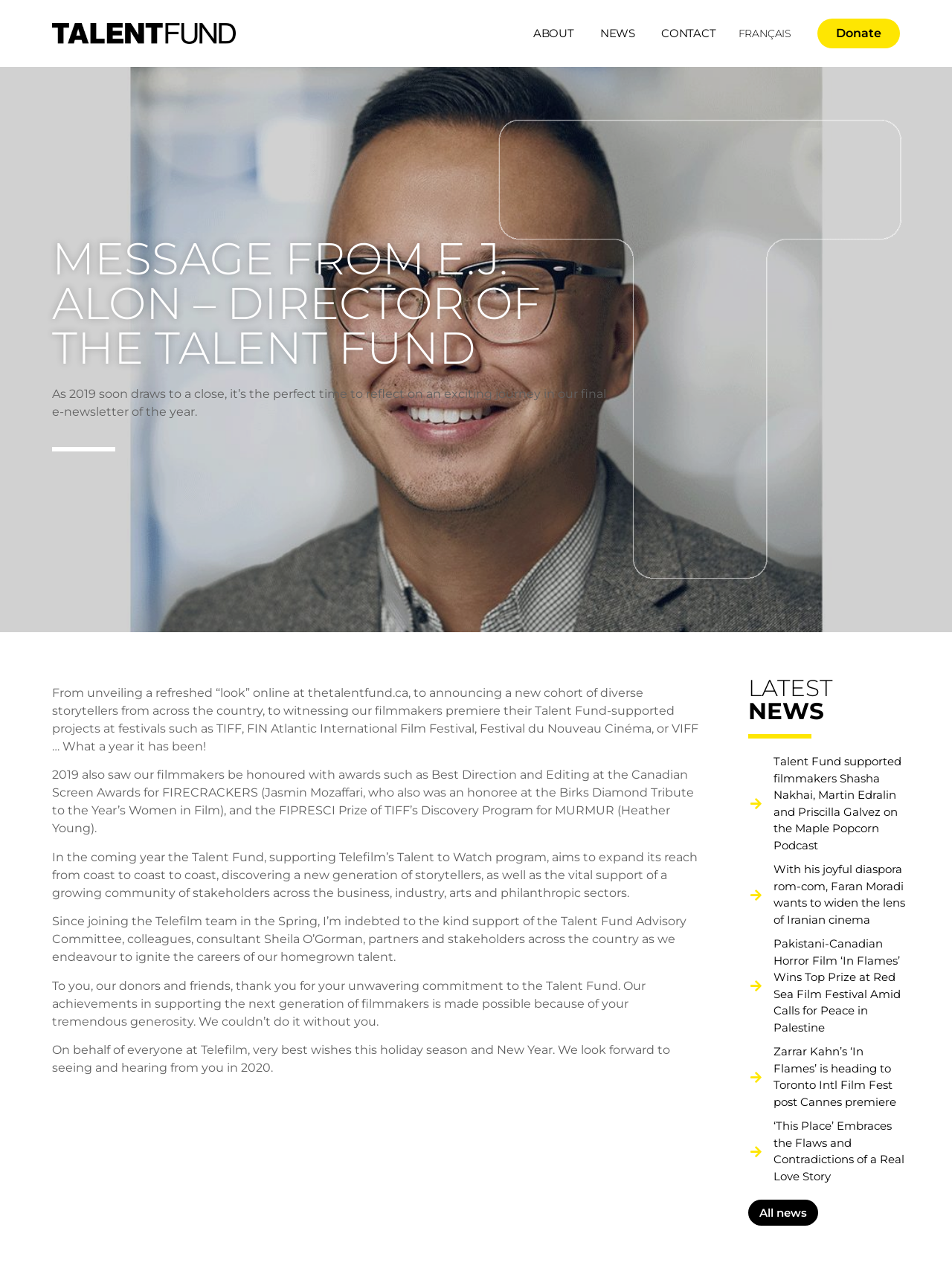Based on the element description, predict the bounding box coordinates (top-left x, top-left y, bottom-right x, bottom-right y) for the UI element in the screenshot: About

[0.548, 0.013, 0.615, 0.04]